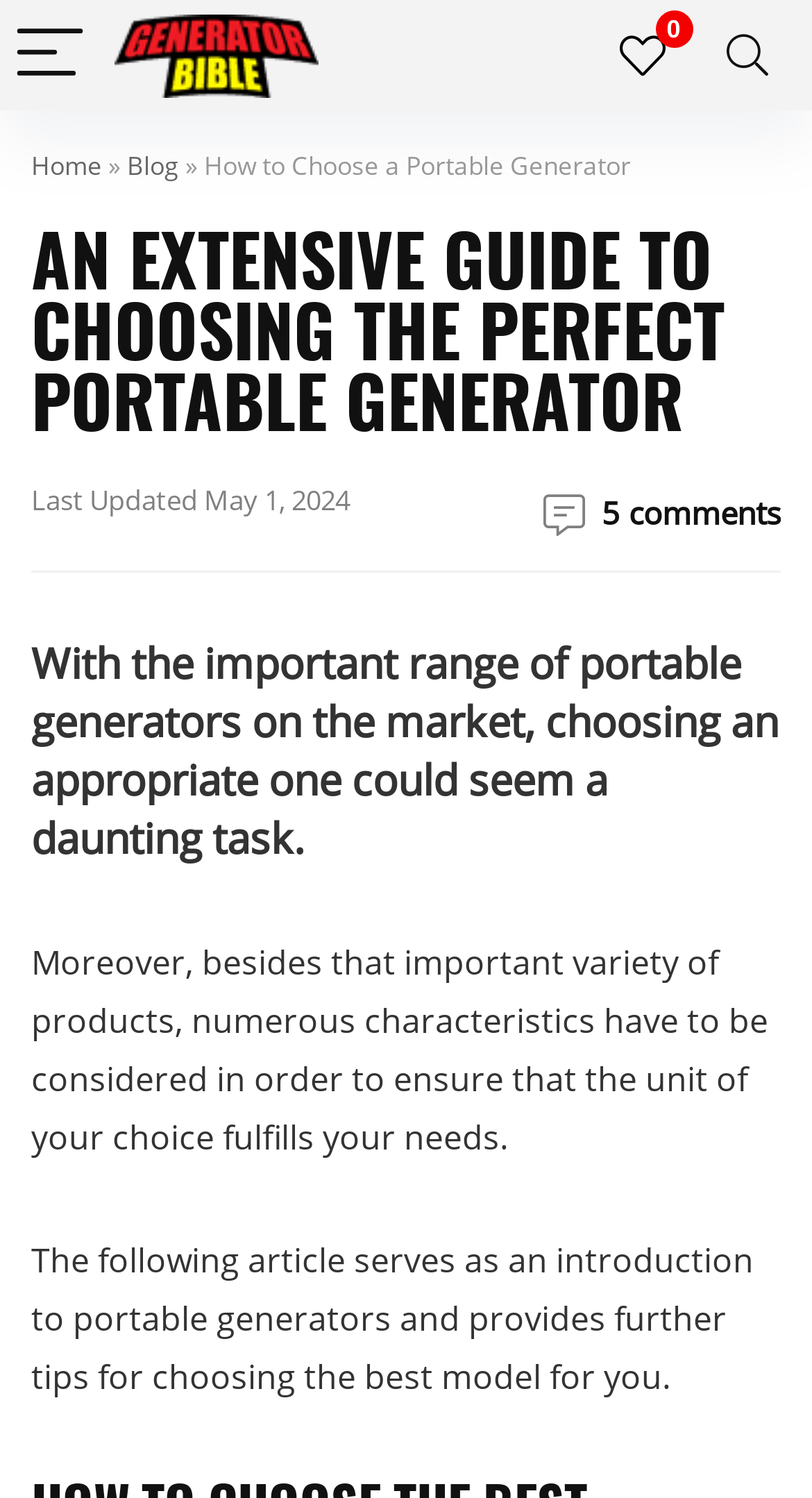Generate a thorough explanation of the webpage's elements.

The webpage is a guide to choosing the perfect portable generator. At the top left corner, there is a button labeled "Menu" with a small image beside it. Next to the button is an image with the text "Generator Bible". On the top right corner, there is a search button and a link with a number icon. Below the search button, there is a navigation menu with links to "Home", "Blog", and other pages.

The main content of the webpage starts with a heading that reads "AN EXTENSIVE GUIDE TO CHOOSING THE PERFECT PORTABLE GENERATOR". Below the heading, there is a subheading that reads "How to Choose a Portable Generator". The webpage then displays the last updated date, "May 1, 2024", and a link to 5 comments.

The main article is divided into three paragraphs. The first paragraph explains that choosing a portable generator can be a daunting task due to the many options available. The second paragraph highlights the importance of considering various characteristics to ensure the chosen unit meets one's needs. The third paragraph introduces the article as a guide to portable generators and provides tips for choosing the best model.